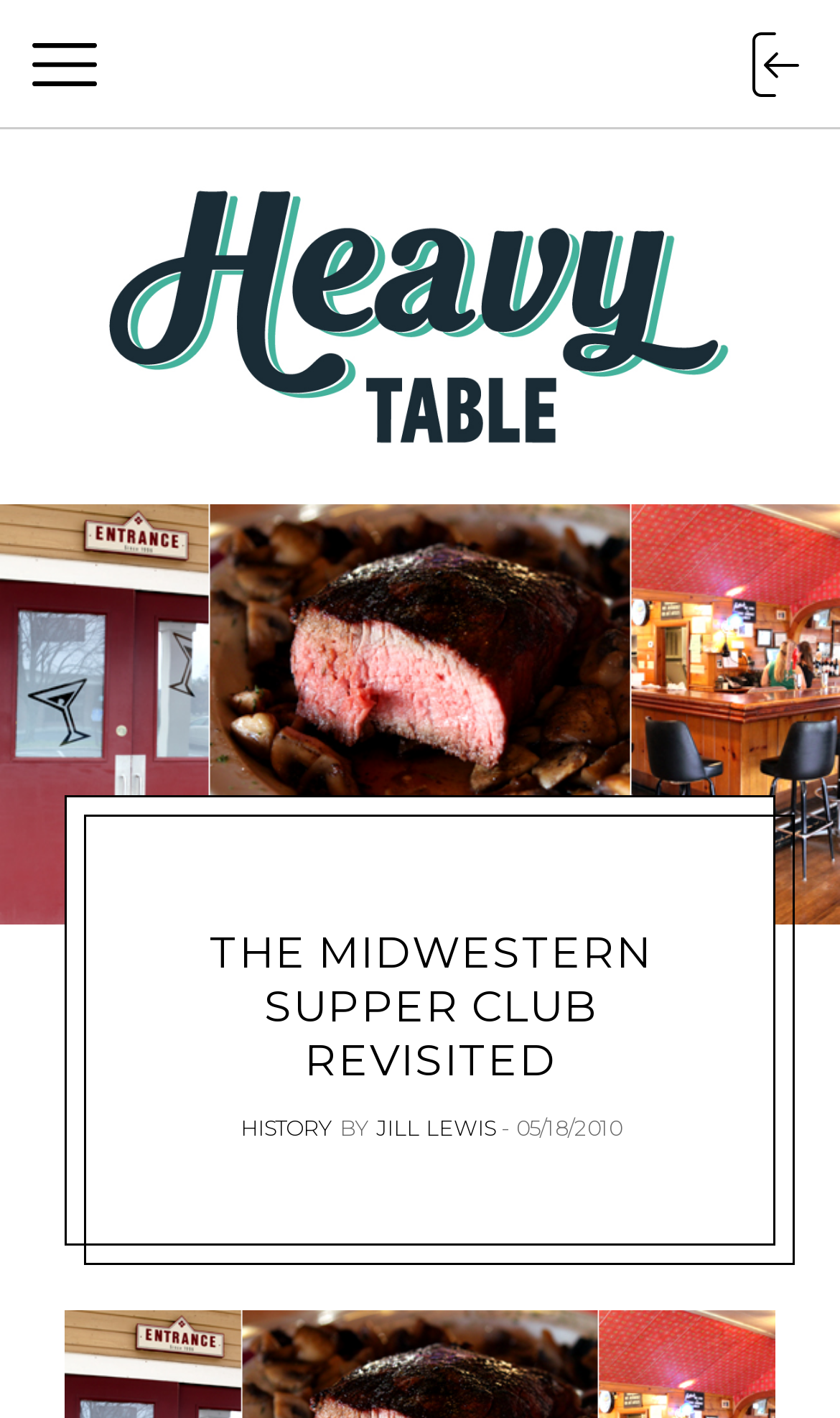Generate the title text from the webpage.

THE MIDWESTERN SUPPER CLUB REVISITED